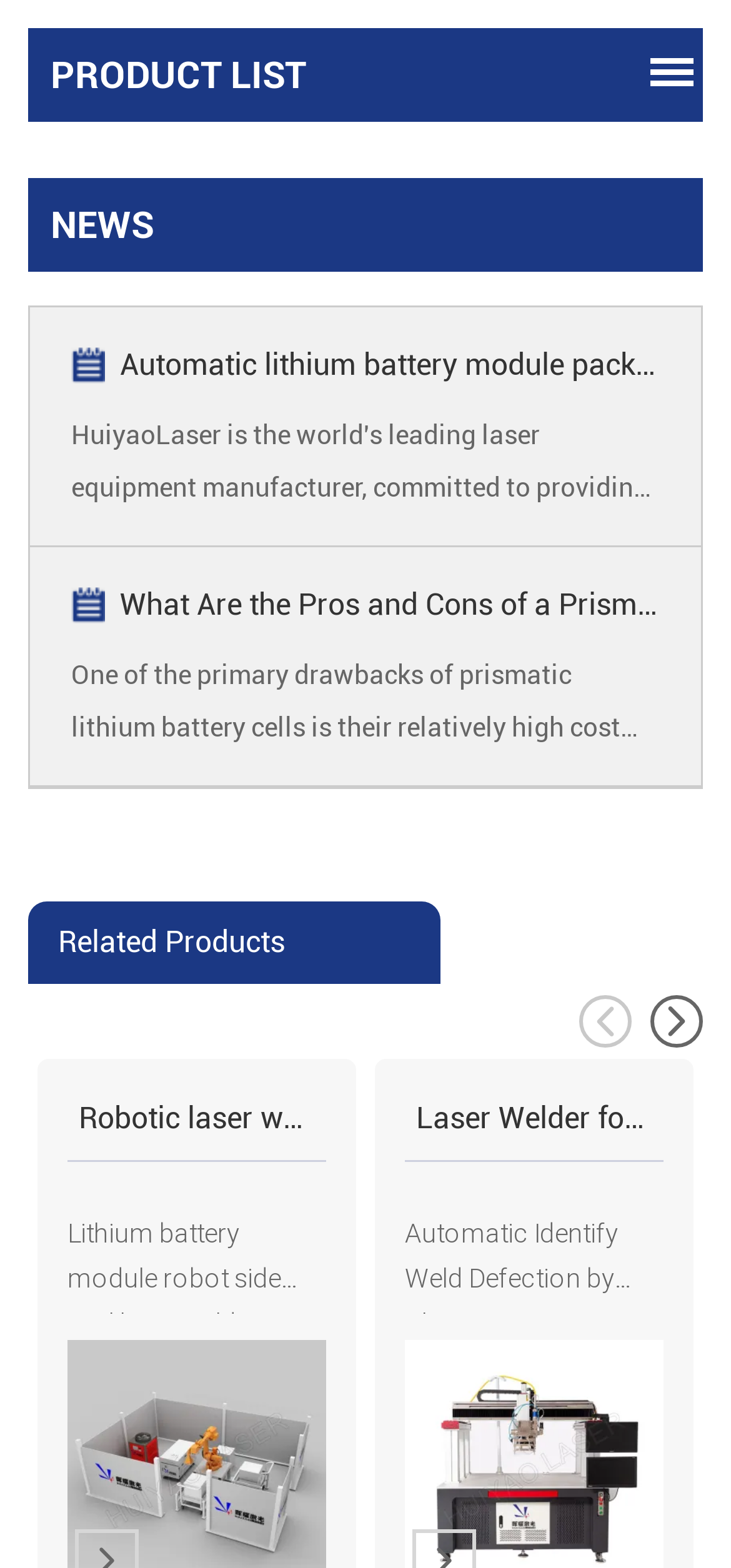Use one word or a short phrase to answer the question provided: 
What is the purpose of the laser welding machine?

Welding lithium battery modules